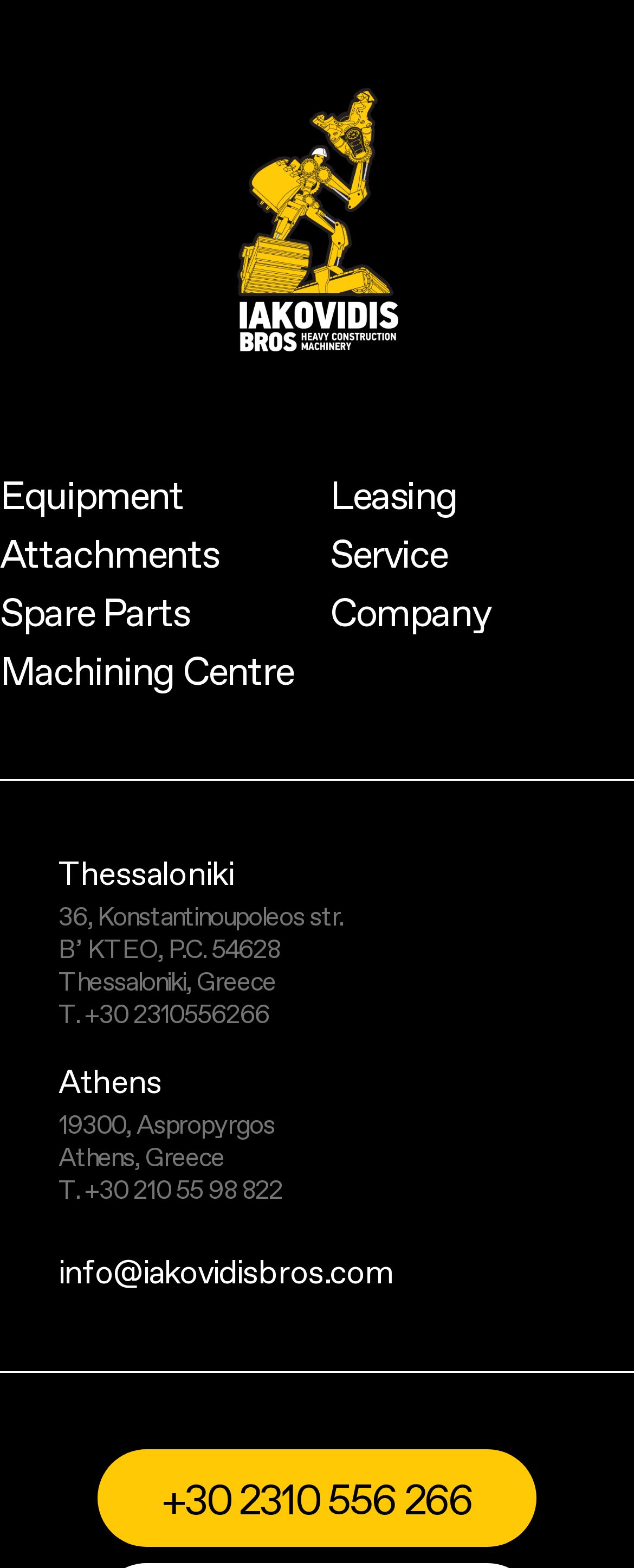Based on the element description "Spare Parts", predict the bounding box coordinates of the UI element.

[0.0, 0.374, 0.298, 0.411]